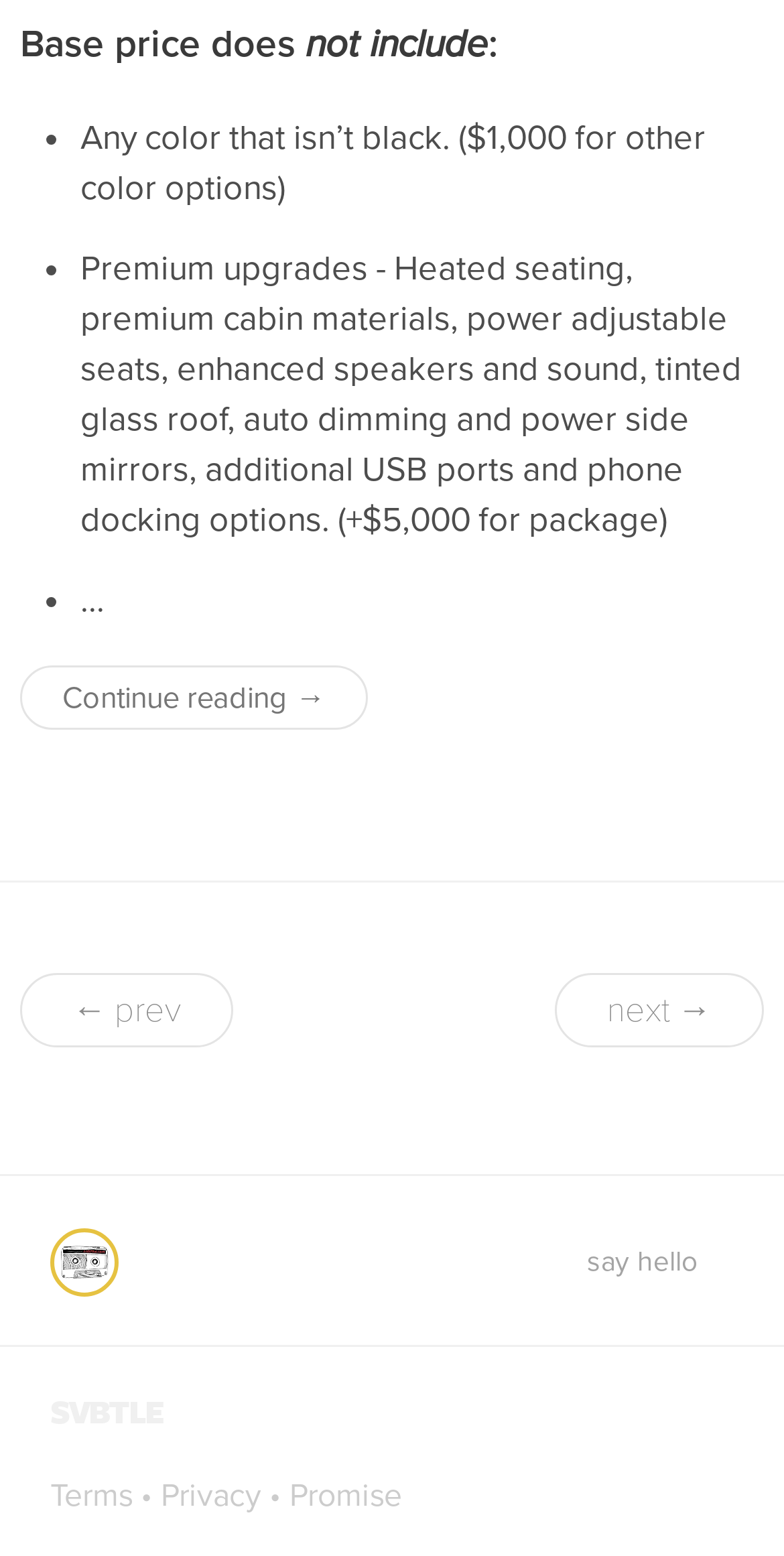Could you find the bounding box coordinates of the clickable area to complete this instruction: "View terms and conditions"?

[0.064, 0.948, 0.169, 0.974]